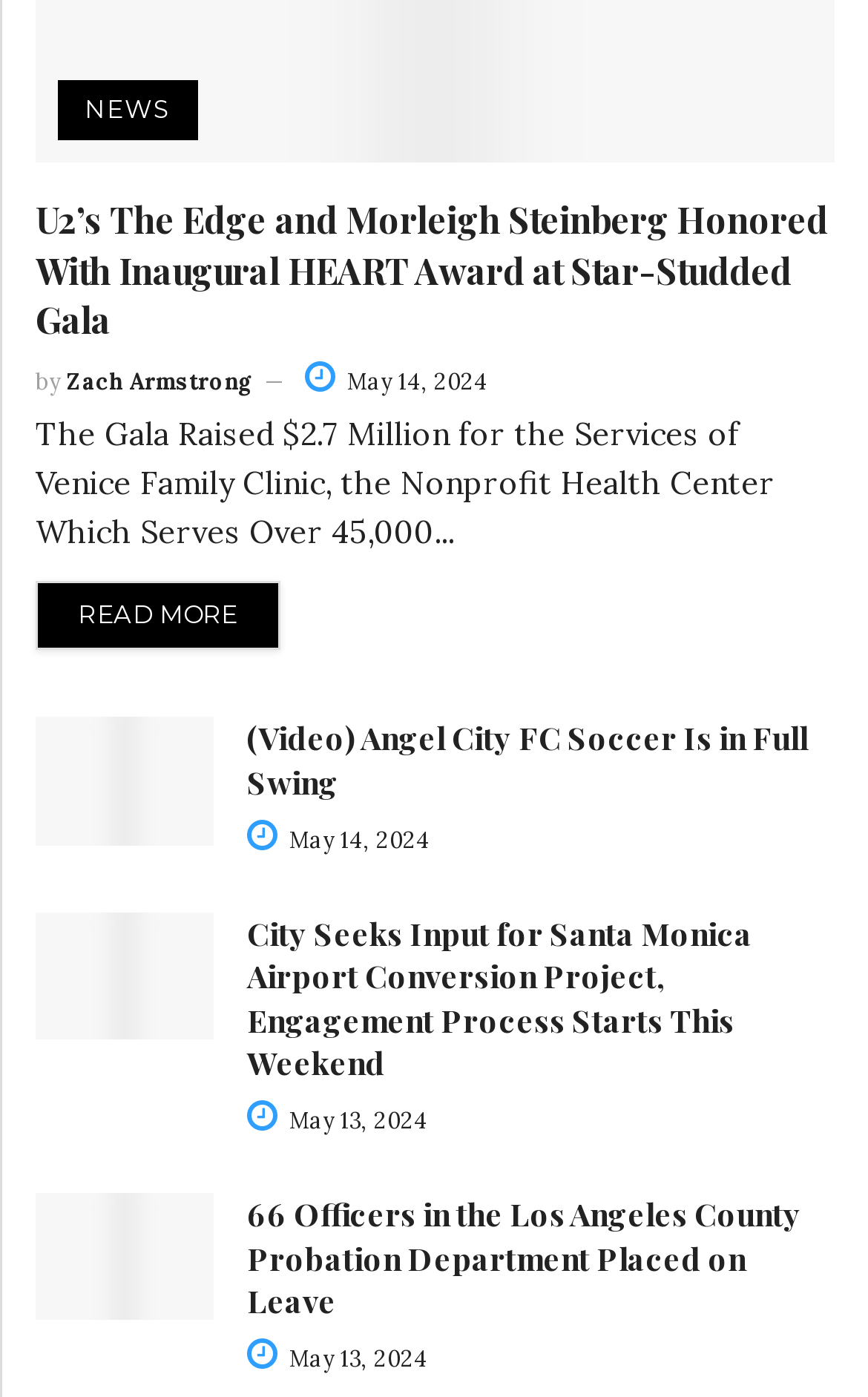Identify the bounding box coordinates of the region I need to click to complete this instruction: "Read more about the HEART Award gala".

[0.041, 0.416, 0.323, 0.466]